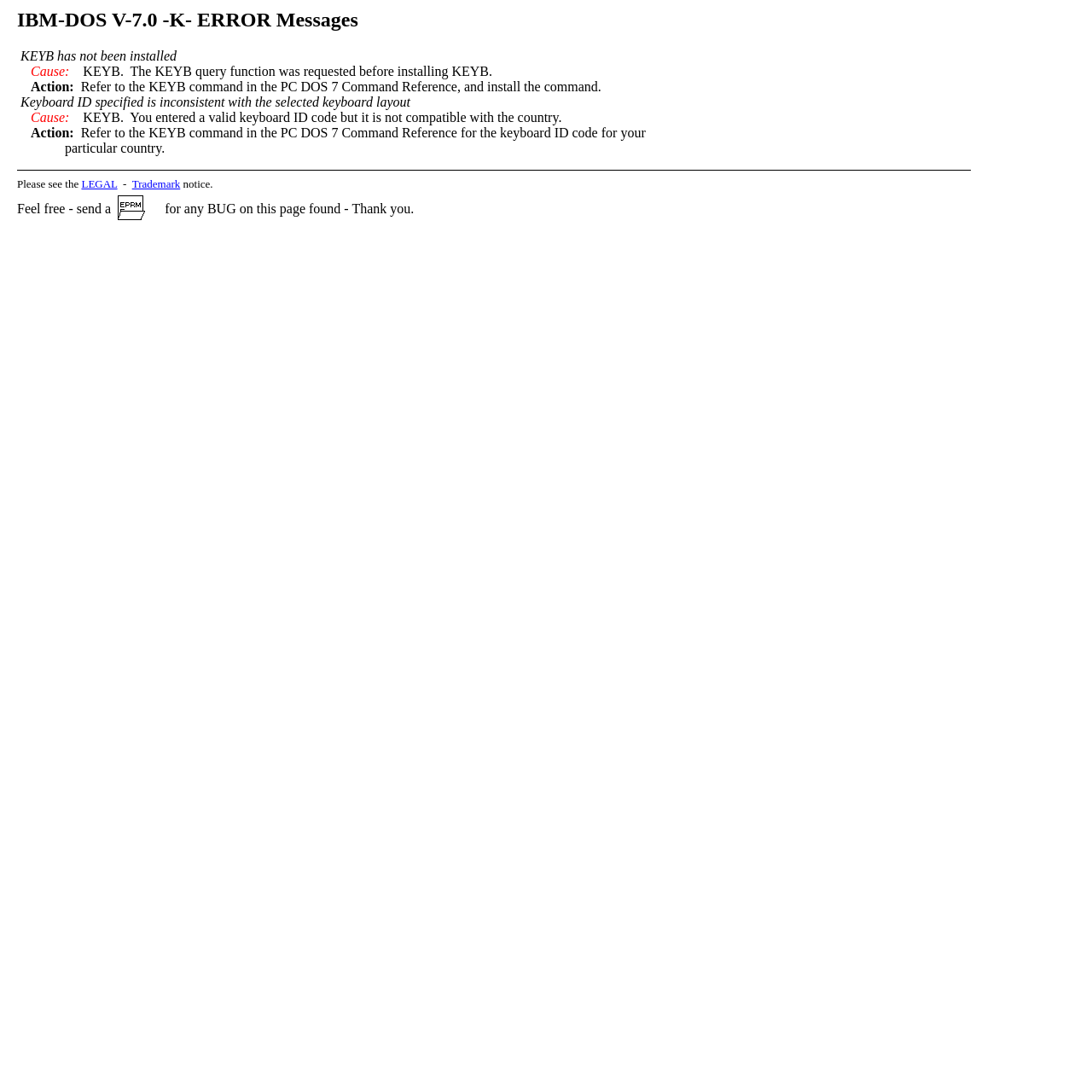Provide a single word or phrase answer to the question: 
What is the purpose of the link 'Email-NOTE'?

To send an email for any bug on the page